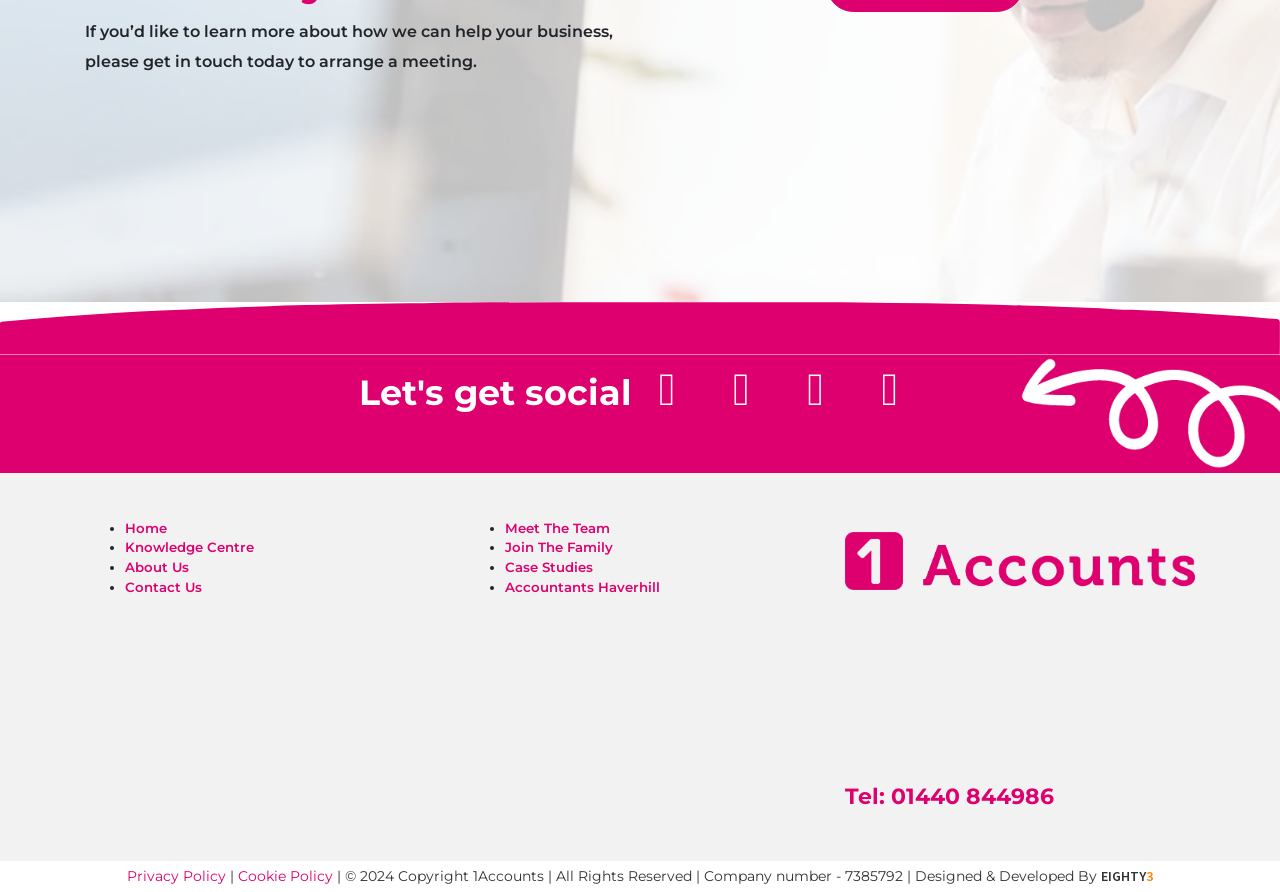Who designed and developed the website?
From the image, respond with a single word or phrase.

EIGHTY3